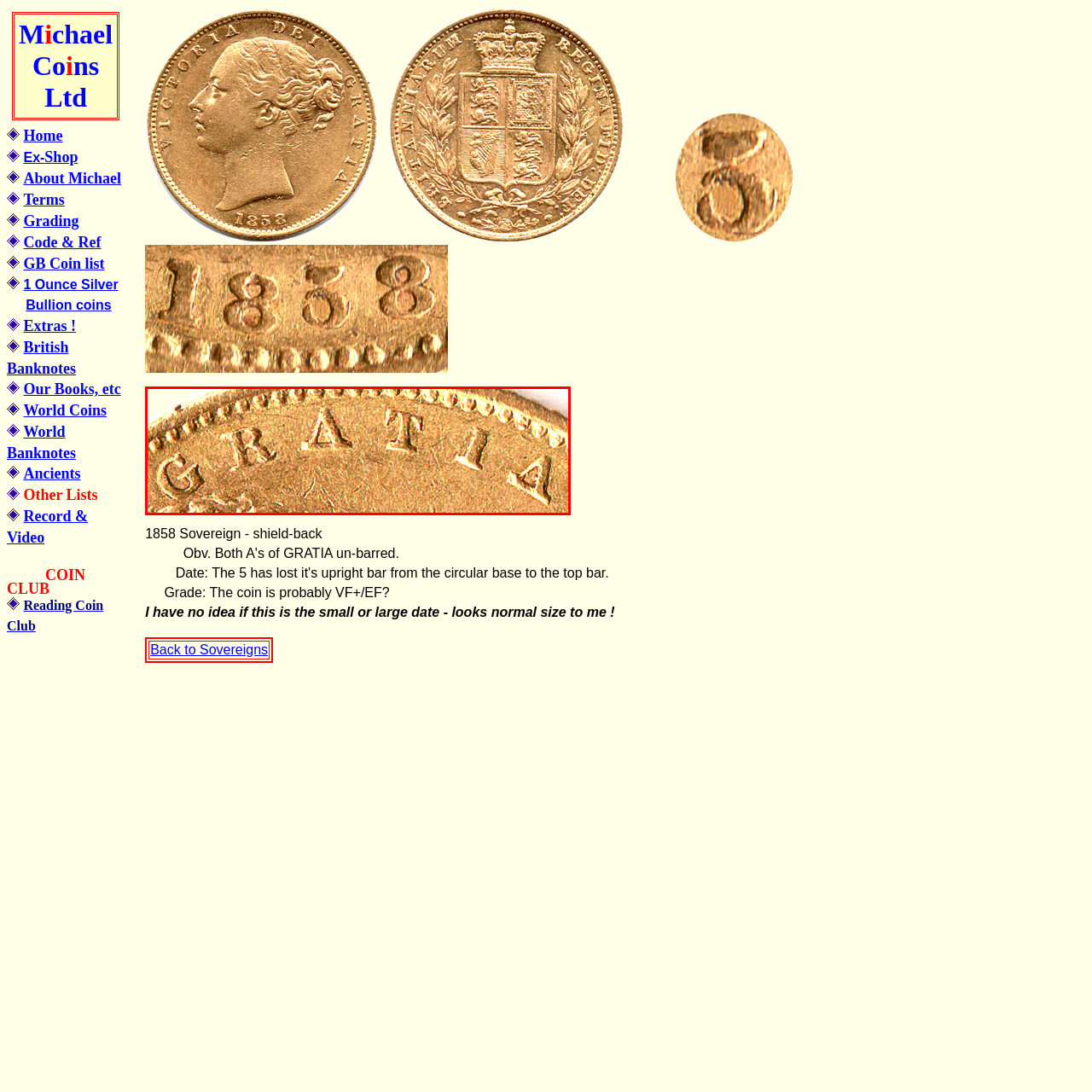Carefully scrutinize the image within the red border and generate a detailed answer to the following query, basing your response on the visual content:
What is the condition of the coin?

The condition of the coin is described in the caption as potentially VF+/EF, which suggests that it may show signs of wear but remains a valuable collectible.